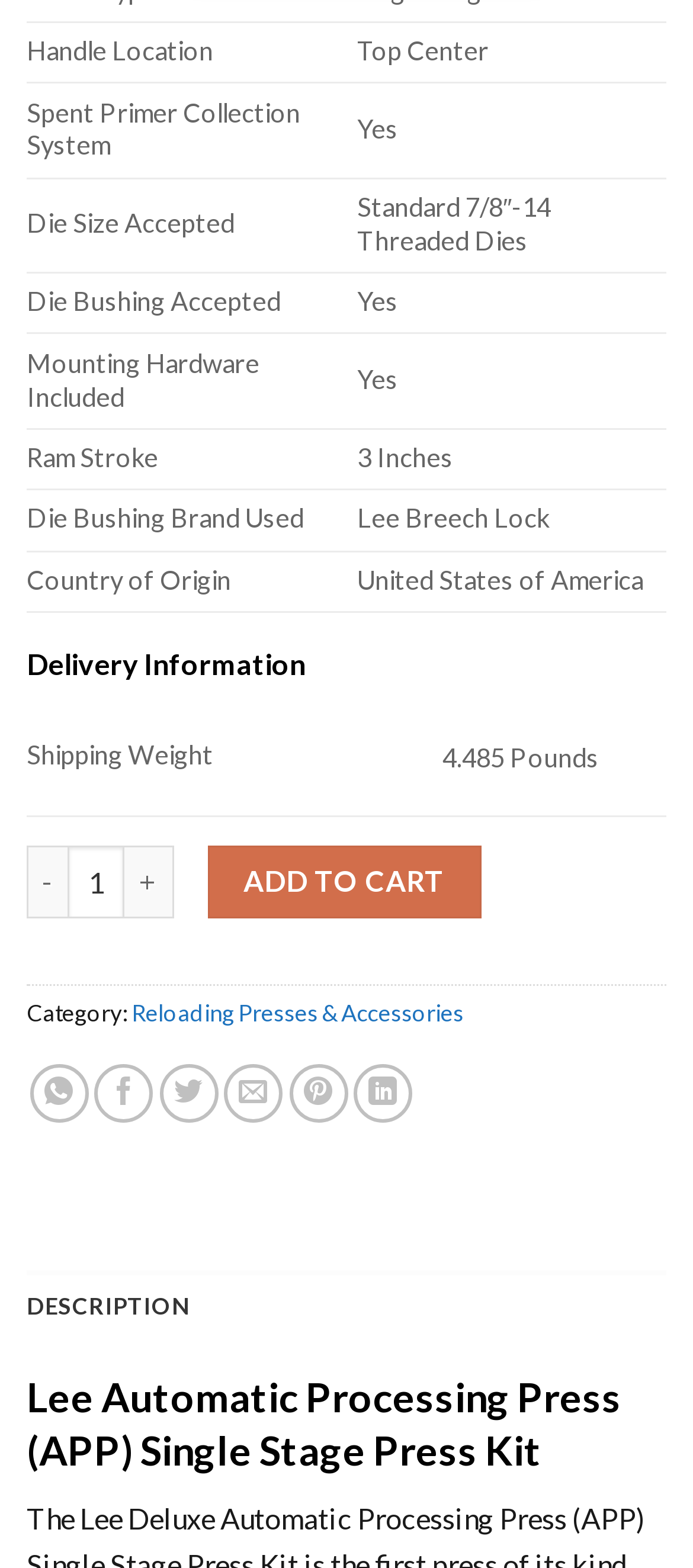Bounding box coordinates must be specified in the format (top-left x, top-left y, bottom-right x, bottom-right y). All values should be floating point numbers between 0 and 1. What are the bounding box coordinates of the UI element described as: Description

[0.038, 0.81, 0.962, 0.857]